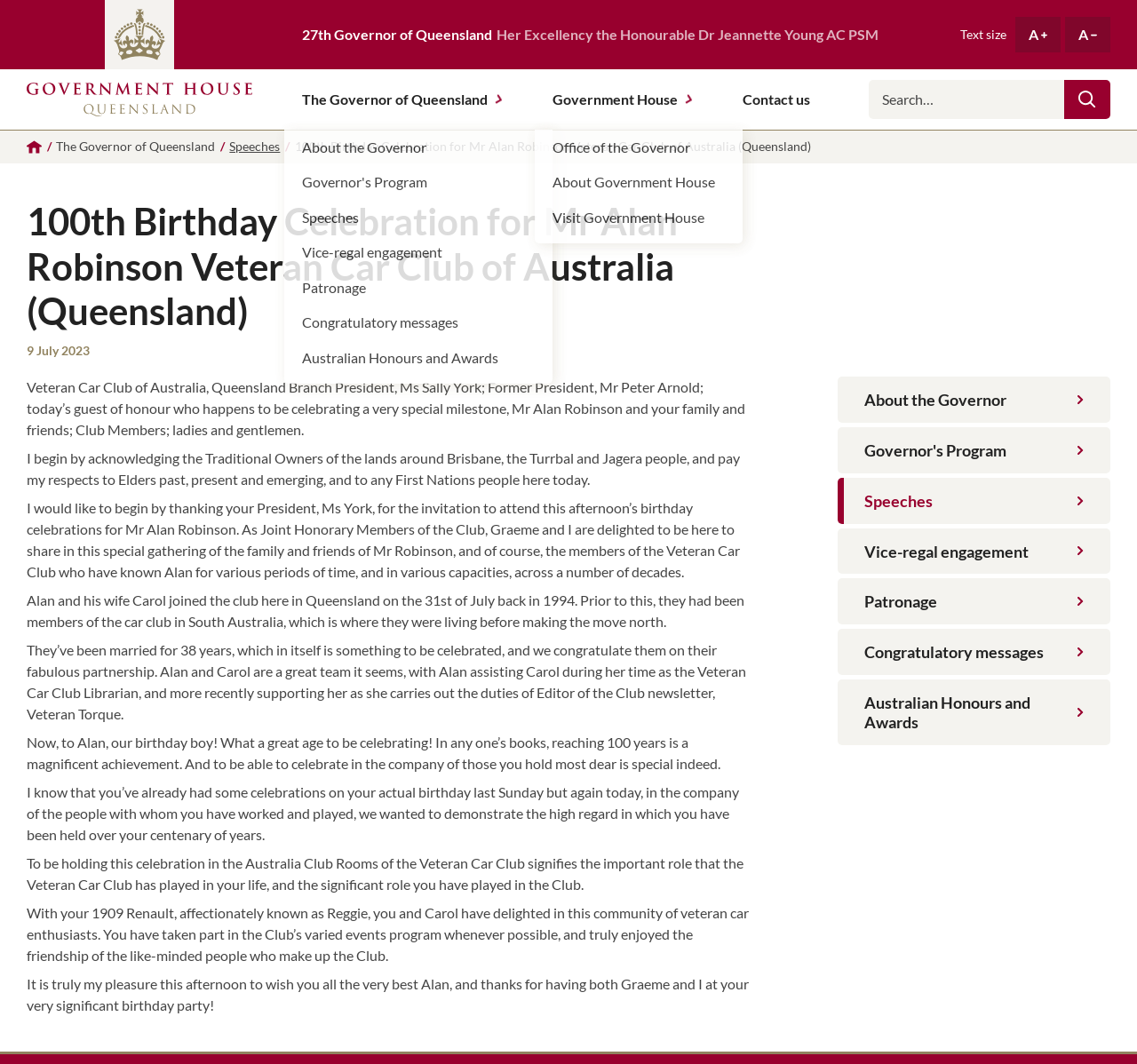Pinpoint the bounding box coordinates of the clickable area necessary to execute the following instruction: "Read the Governor's speech". The coordinates should be given as four float numbers between 0 and 1, namely [left, top, right, bottom].

[0.202, 0.123, 0.246, 0.154]